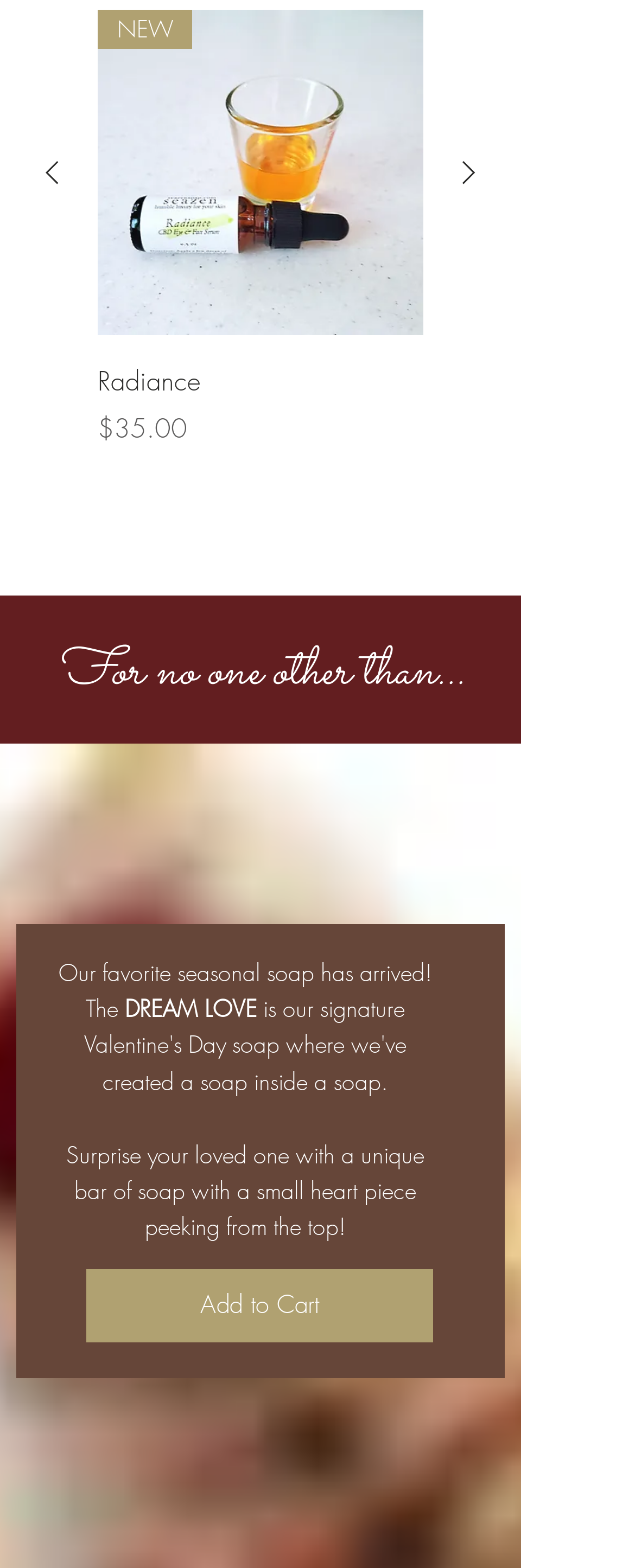Based on the visual content of the image, answer the question thoroughly: What is the name of the seasonal soap?

The name of the seasonal soap can be found in the StaticText 'DREAM LOVE' which is a separate element from the other descriptive texts.